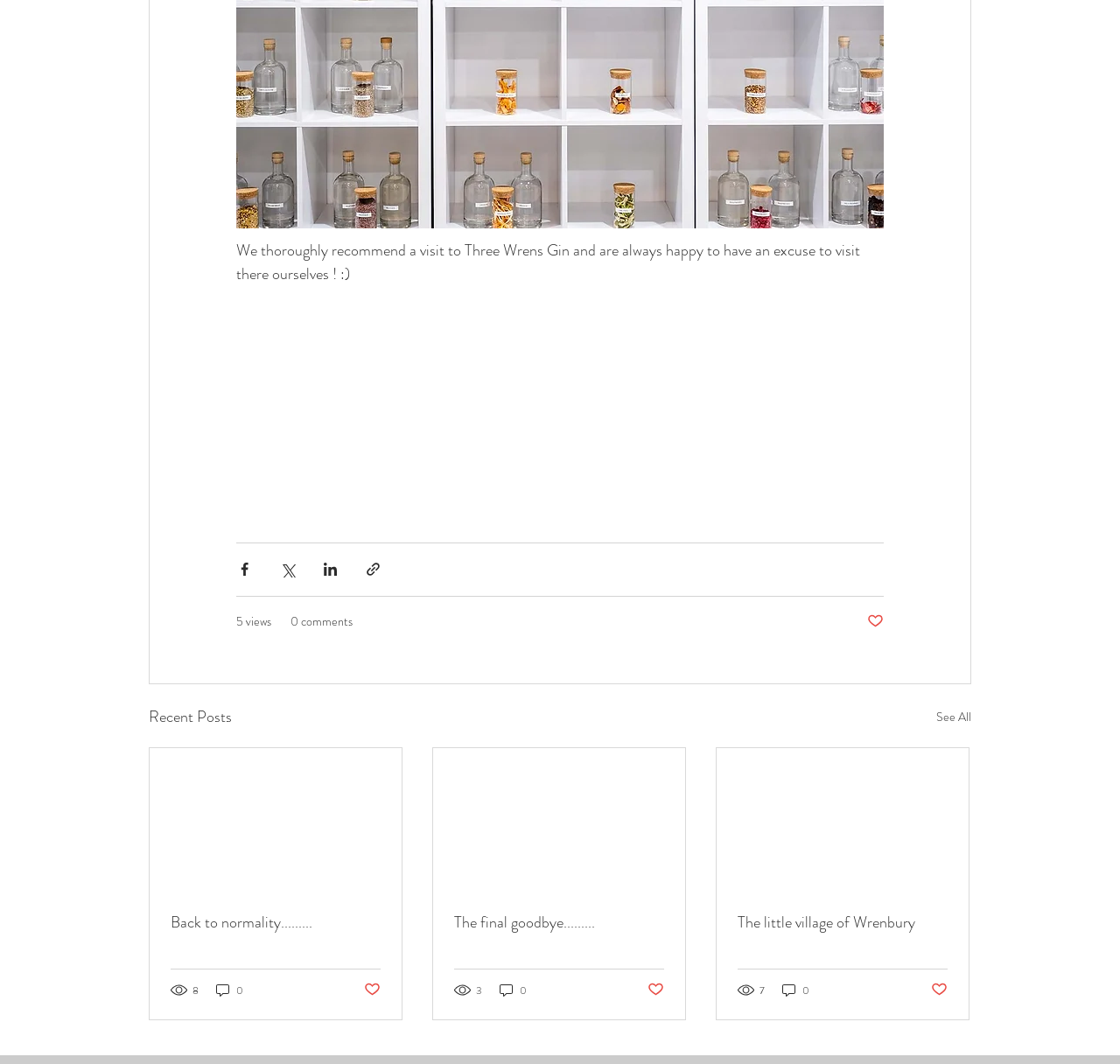Highlight the bounding box coordinates of the region I should click on to meet the following instruction: "Contact the seller".

None